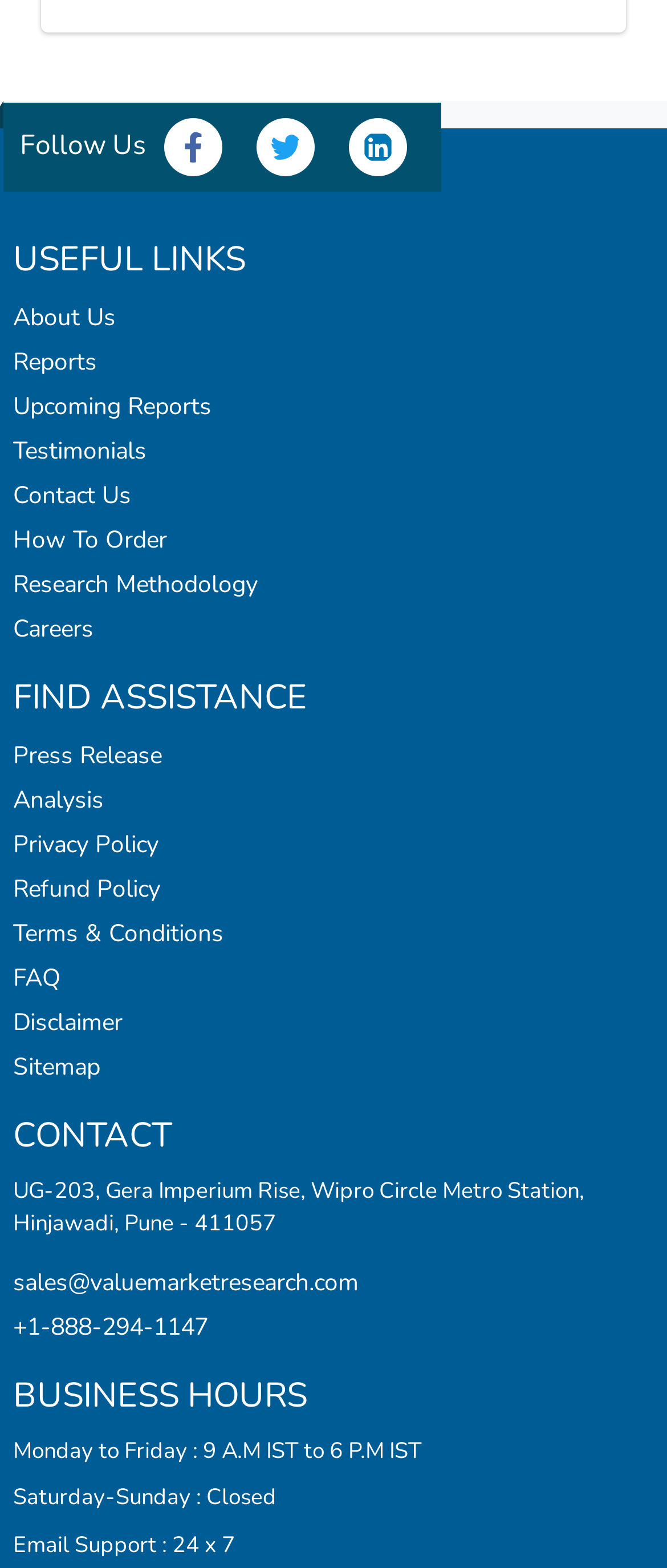Identify the bounding box coordinates of the region that should be clicked to execute the following instruction: "View contact information".

None